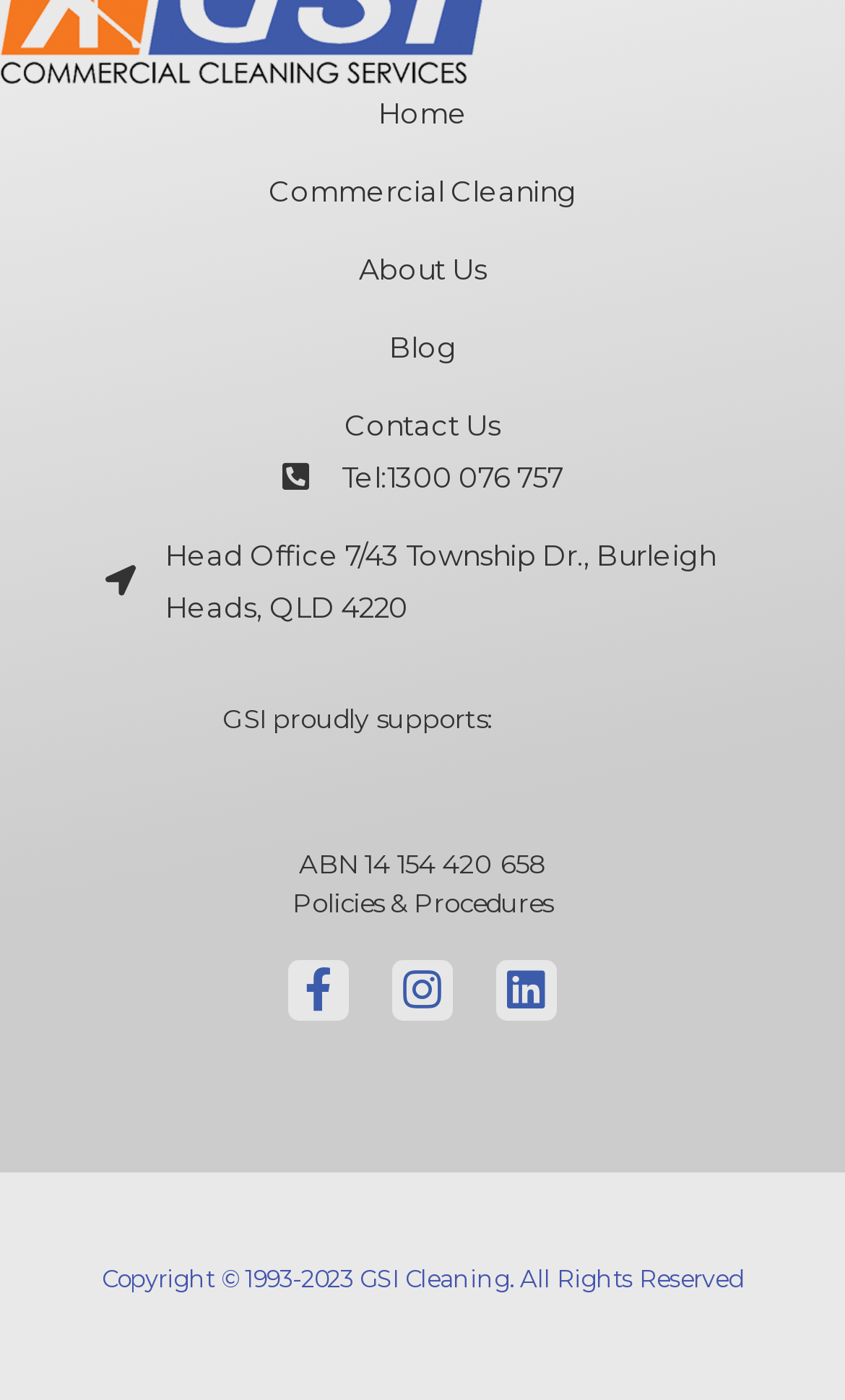Determine the bounding box coordinates of the clickable element to complete this instruction: "go to home page". Provide the coordinates in the format of four float numbers between 0 and 1, [left, top, right, bottom].

[0.318, 0.063, 0.682, 0.1]